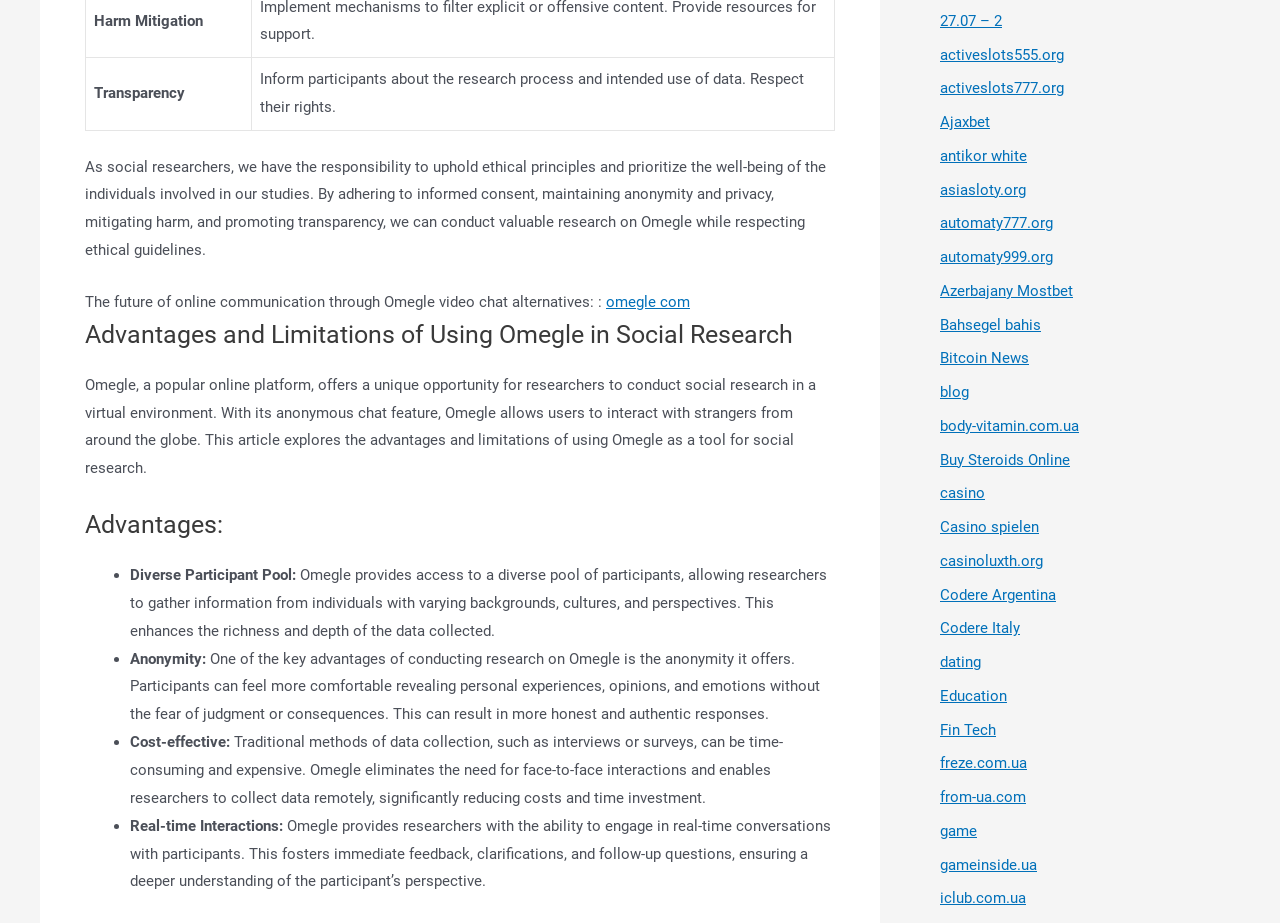What is the main topic of this webpage?
Using the information from the image, give a concise answer in one word or a short phrase.

Omegle in social research